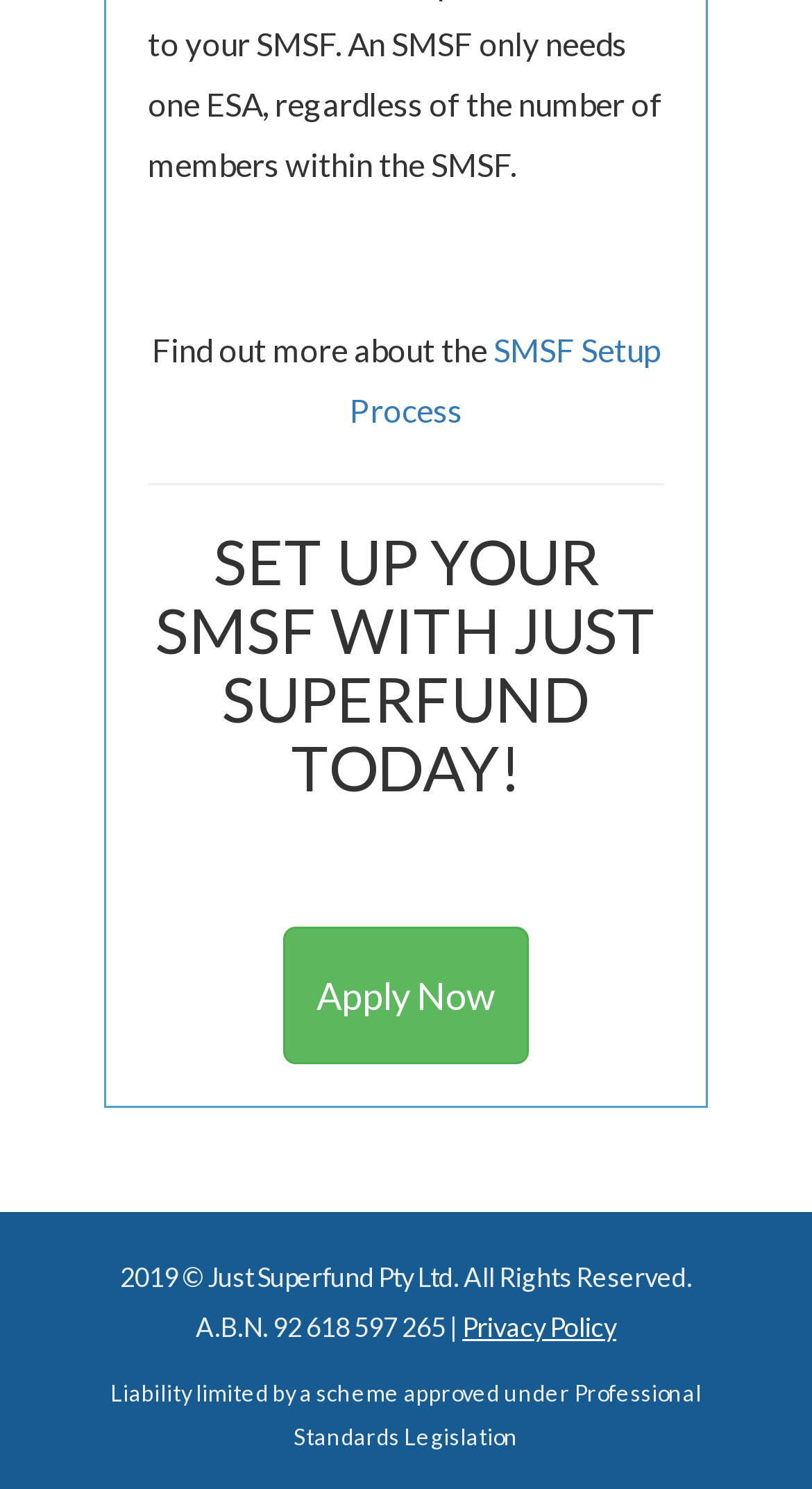Answer the question in one word or a short phrase:
What is the purpose of the SMSF setup process?

To set up an SMSF